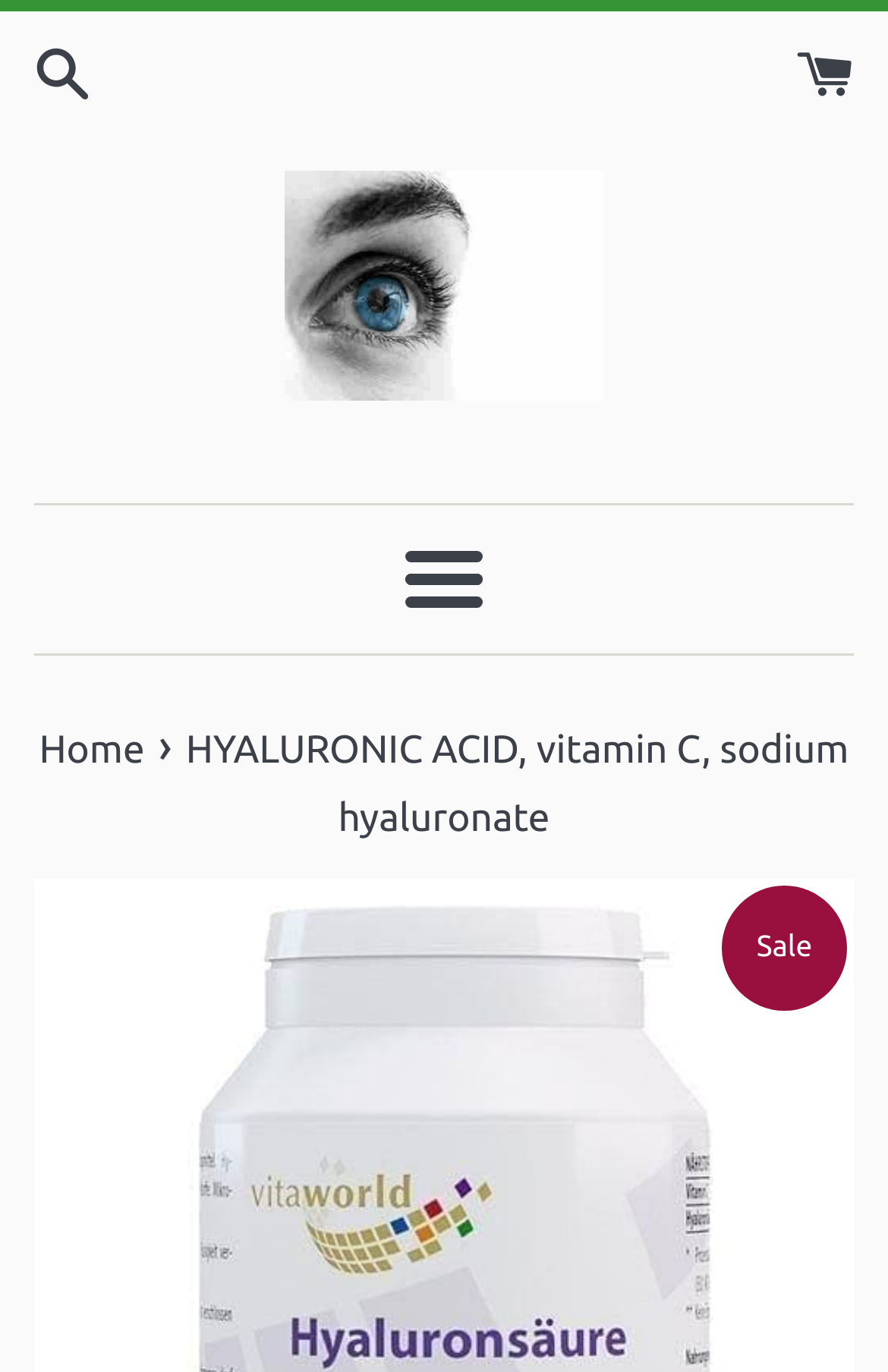Based on the element description Cart (0), identify the bounding box of the UI element in the given webpage screenshot. The coordinates should be in the format (top-left x, top-left y, bottom-right x, bottom-right y) and must be between 0 and 1.

[0.897, 0.032, 0.962, 0.068]